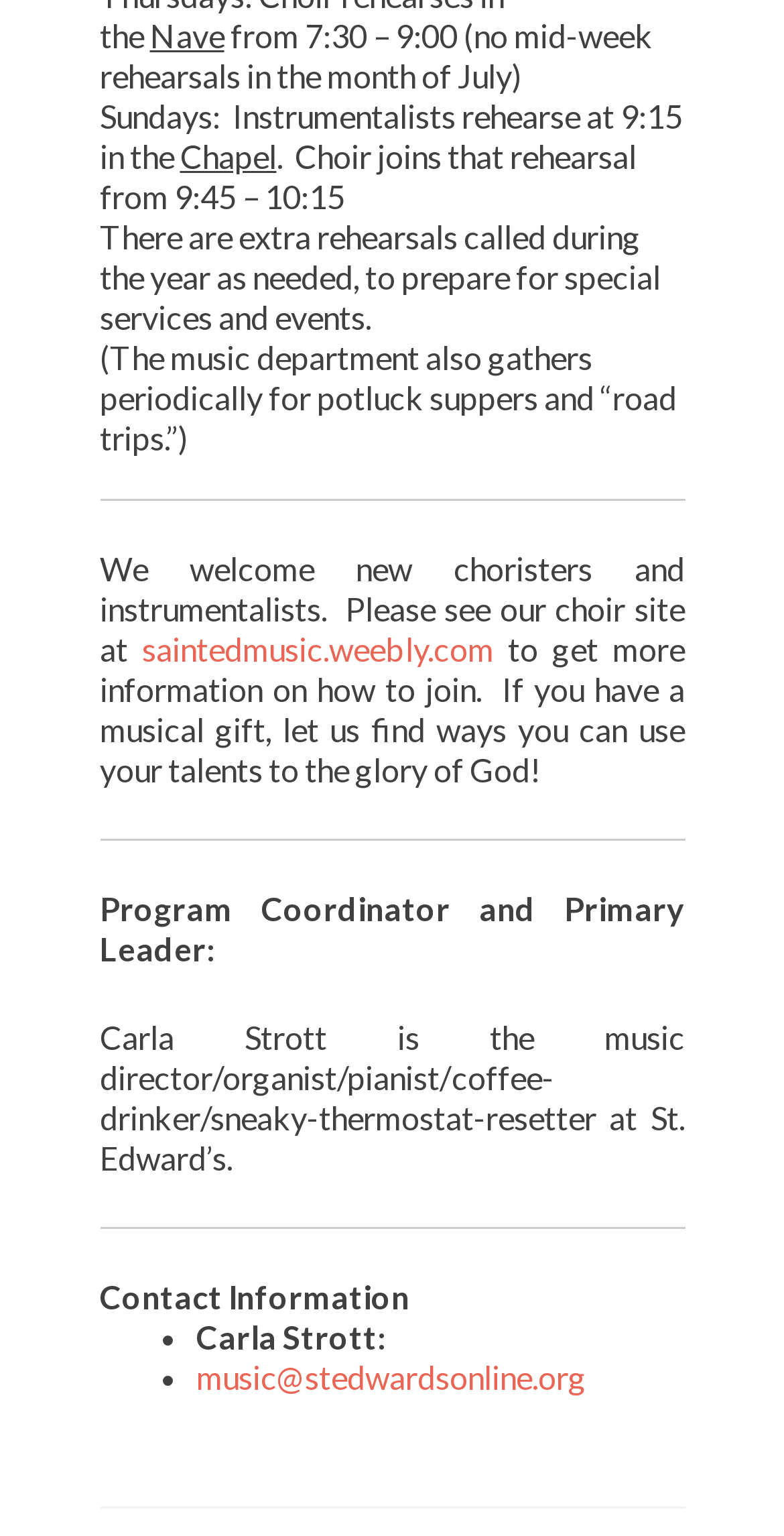How can I get more information on joining the choir?
Look at the image and respond with a single word or a short phrase.

Check the choir site